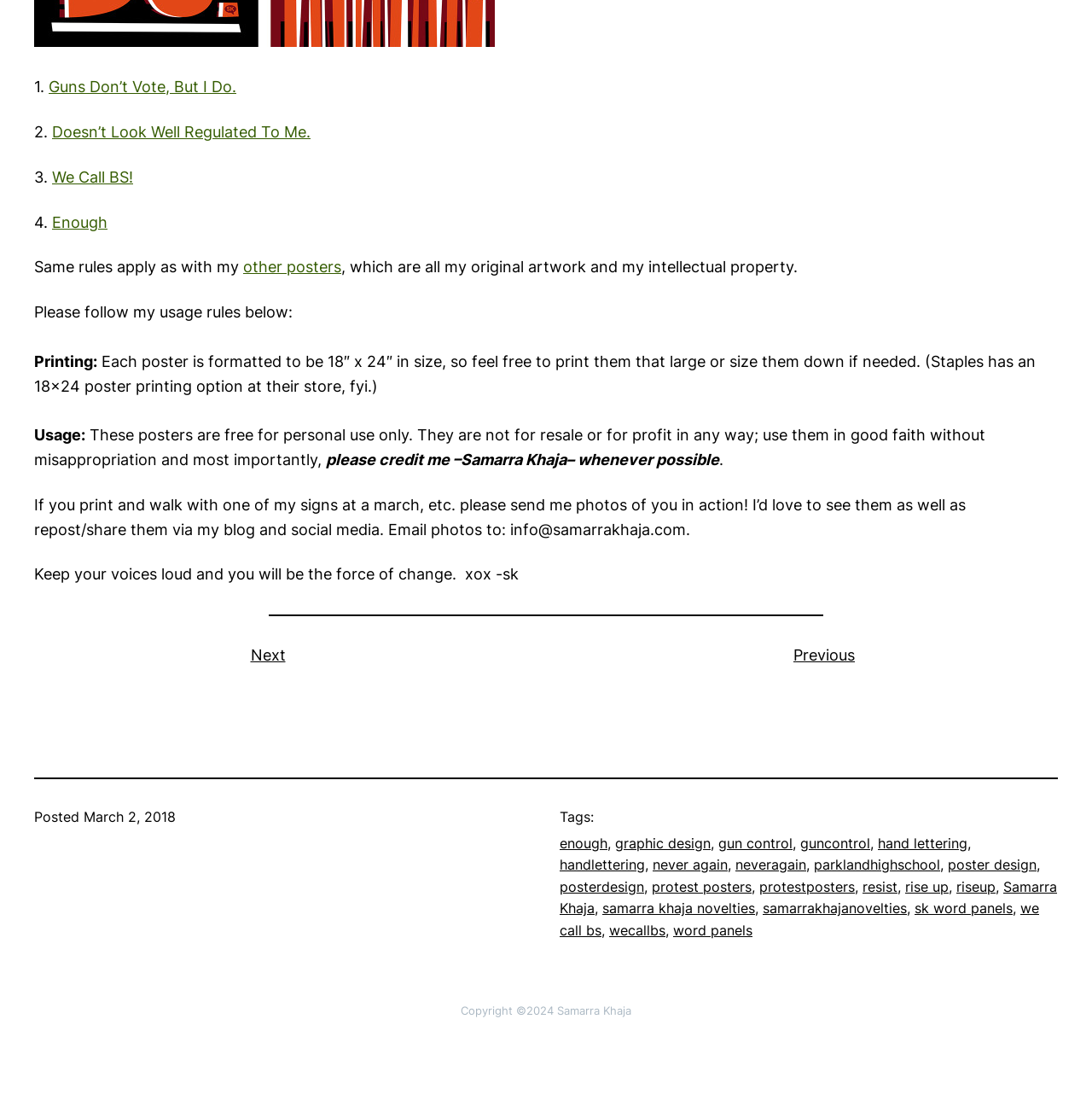Extract the bounding box coordinates for the UI element described by the text: "About". The coordinates should be in the form of [left, top, right, bottom] with values between 0 and 1.

None